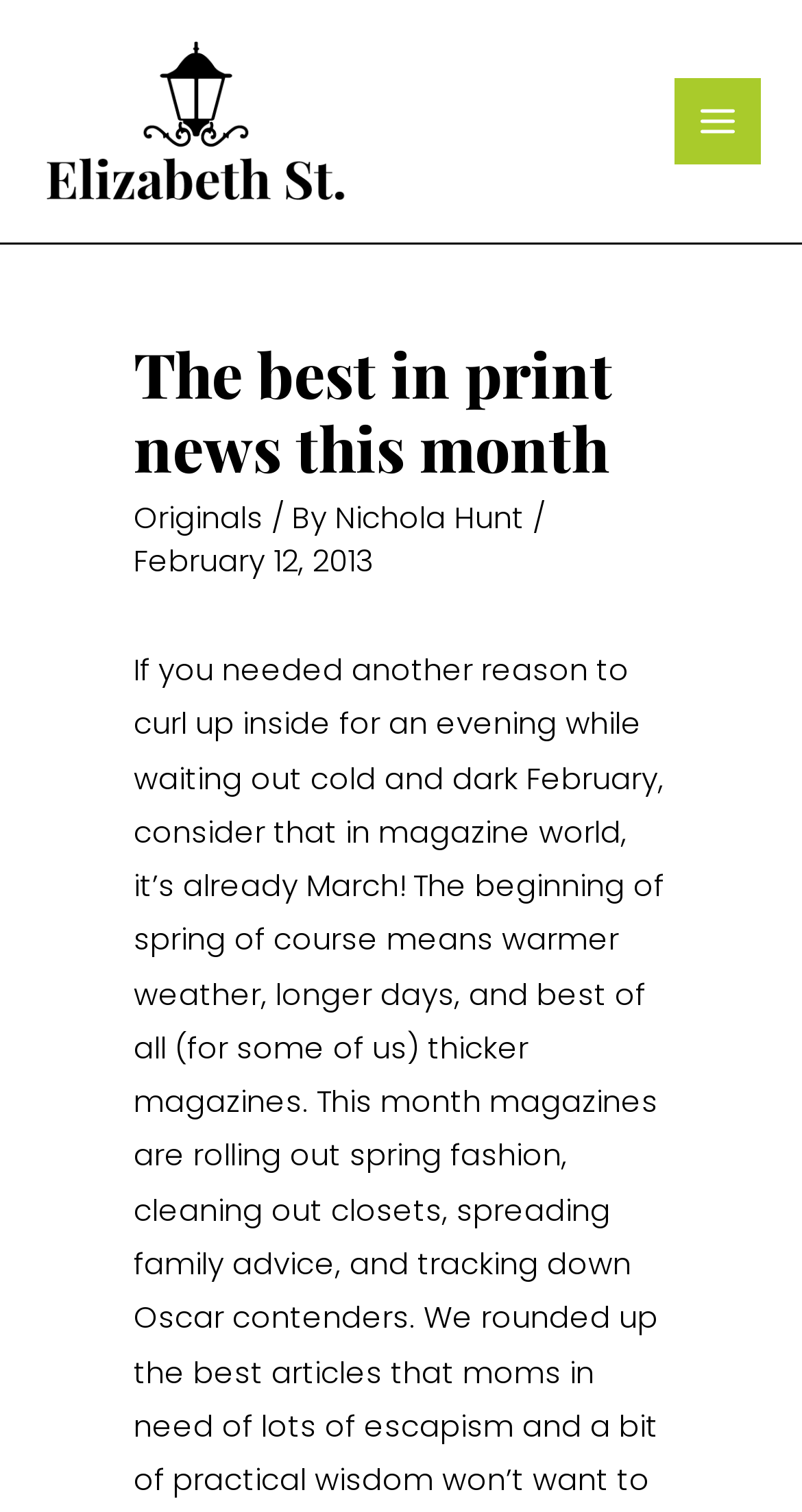Find the bounding box coordinates of the UI element according to this description: "Originals".

[0.167, 0.328, 0.328, 0.356]